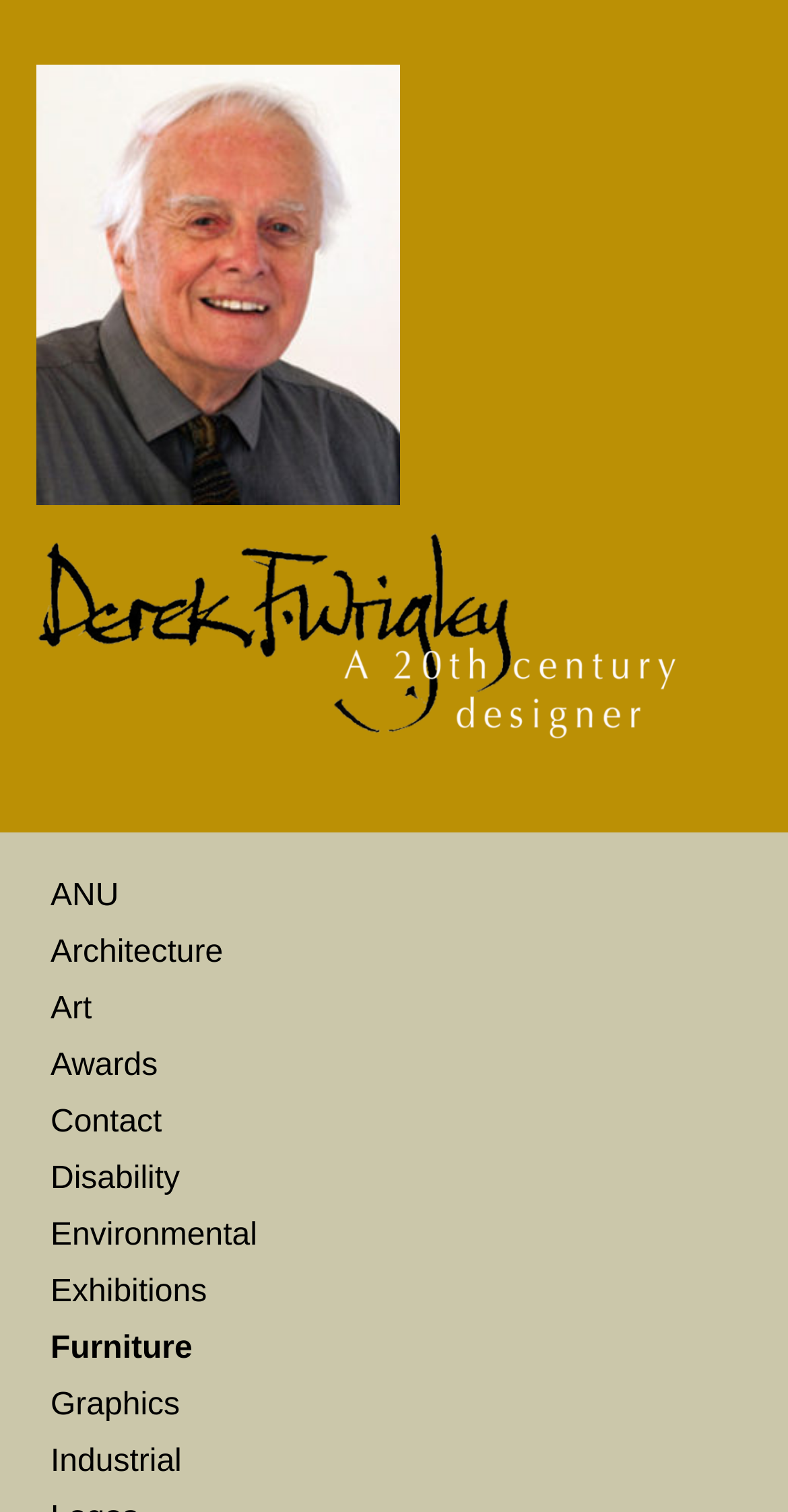Give a one-word or short phrase answer to this question: 
How many categories are listed?

12